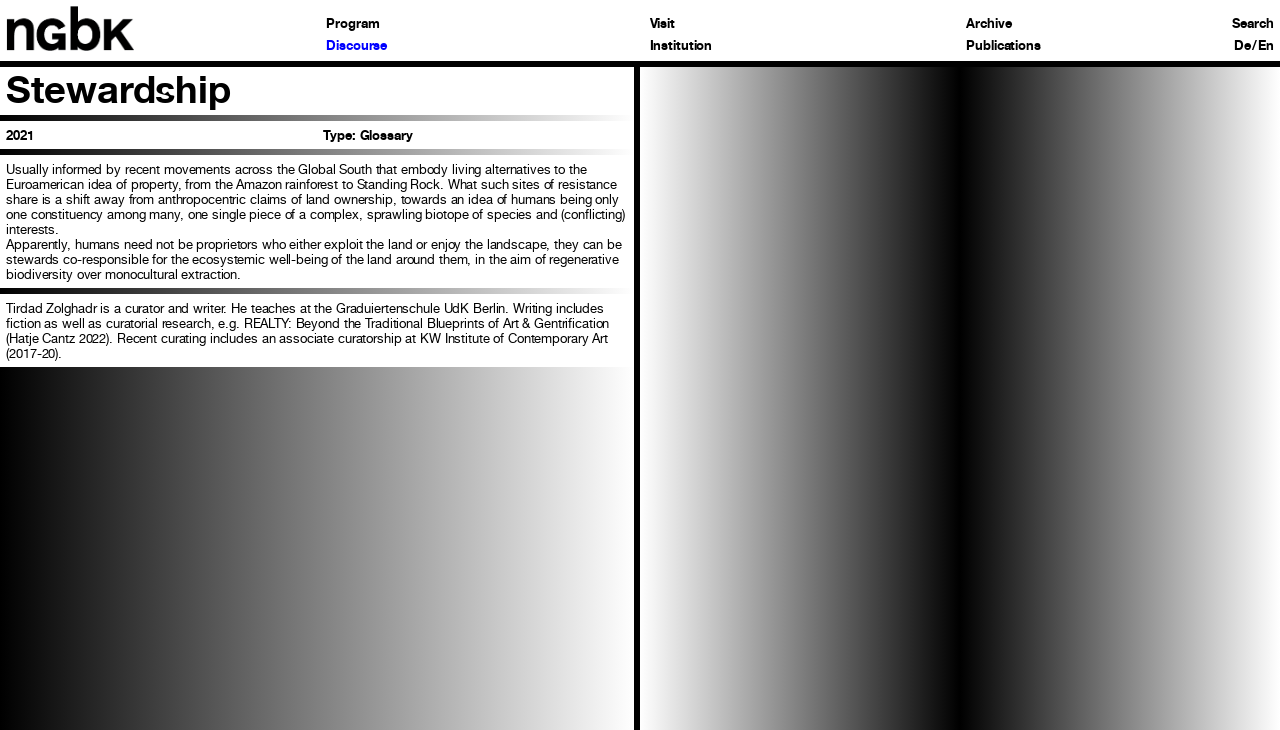What is the first link in the navigation menu?
Look at the image and provide a short answer using one word or a phrase.

Back to homepage